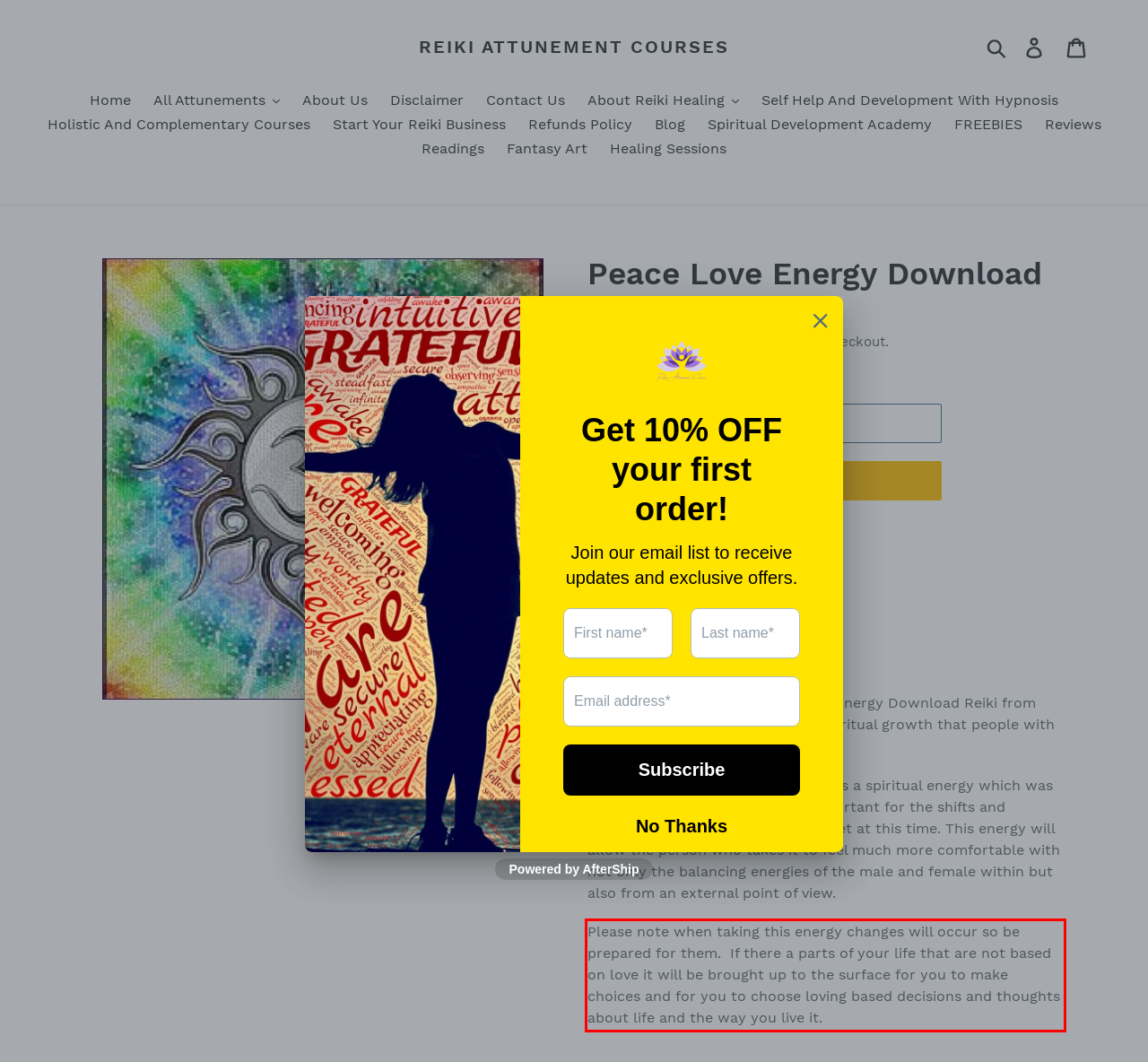Given a screenshot of a webpage containing a red rectangle bounding box, extract and provide the text content found within the red bounding box.

Please note when taking this energy changes will occur so be prepared for them. If there a parts of your life that are not based on love it will be brought up to the surface for you to make choices and for you to choose loving based decisions and thoughts about life and the way you live it.